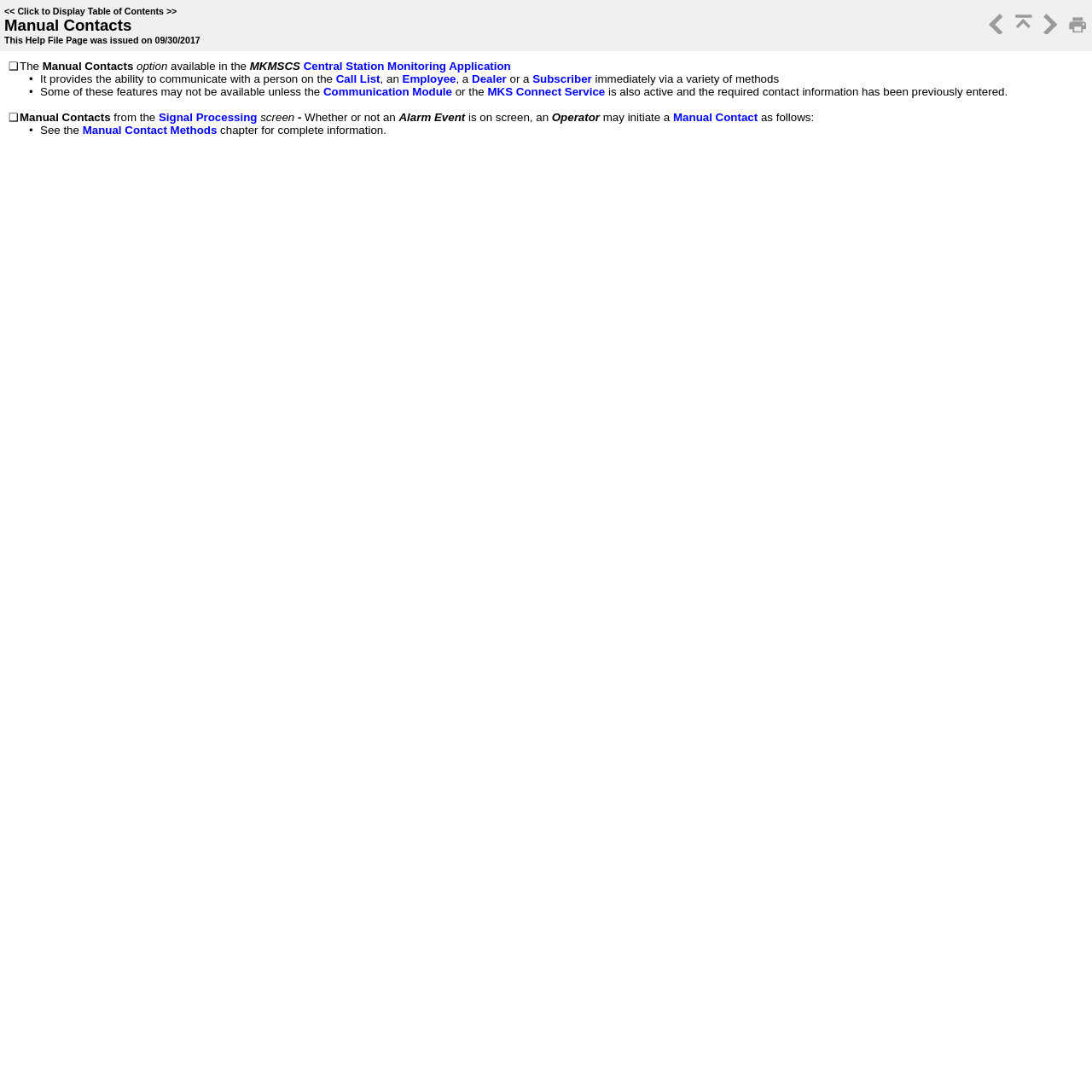Please mark the bounding box coordinates of the area that should be clicked to carry out the instruction: "See Manual Contact Methods".

[0.076, 0.113, 0.199, 0.125]